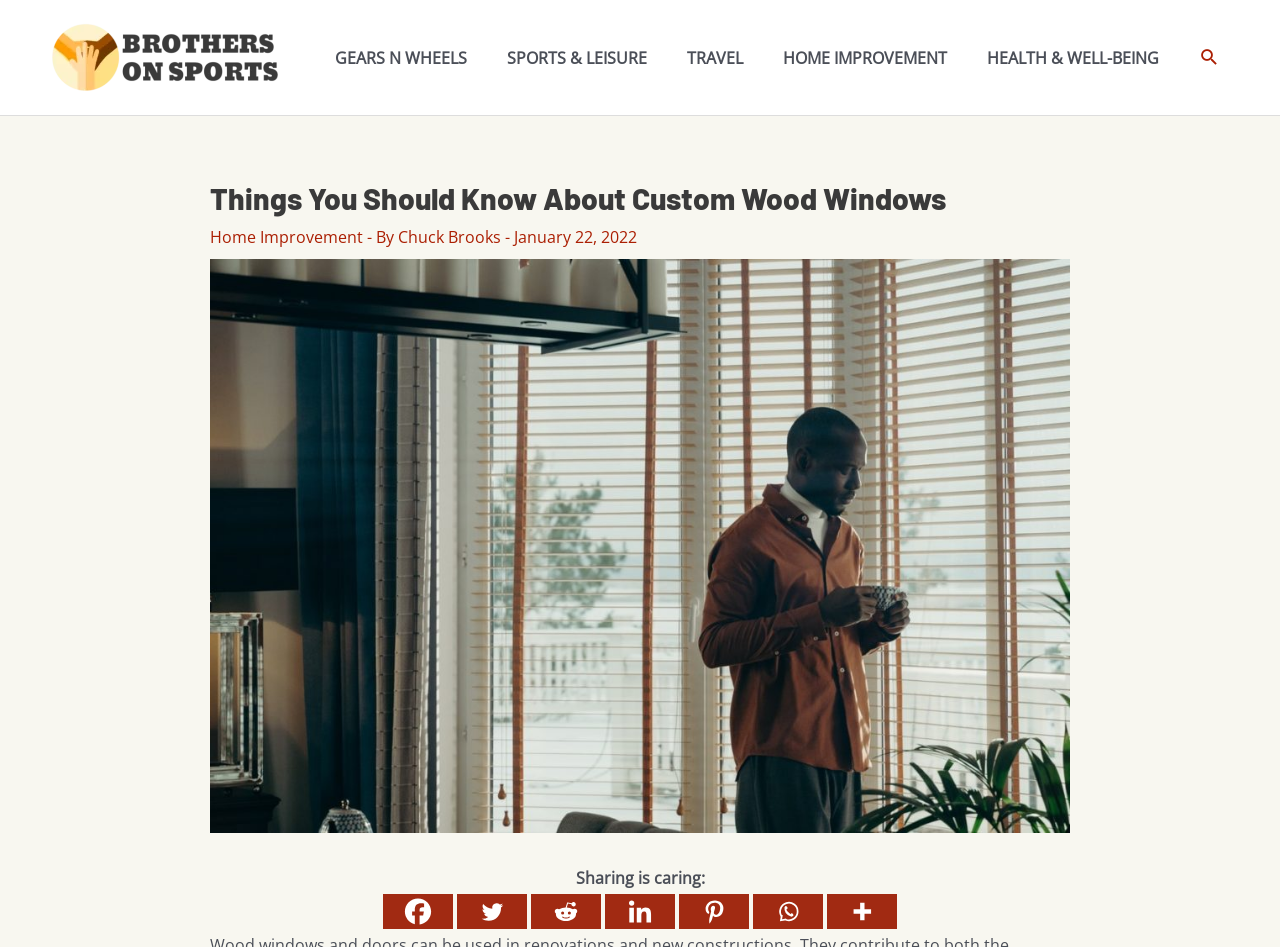Determine the bounding box coordinates of the clickable element necessary to fulfill the instruction: "Read the article about Home Improvement". Provide the coordinates as four float numbers within the 0 to 1 range, i.e., [left, top, right, bottom].

[0.164, 0.239, 0.284, 0.262]